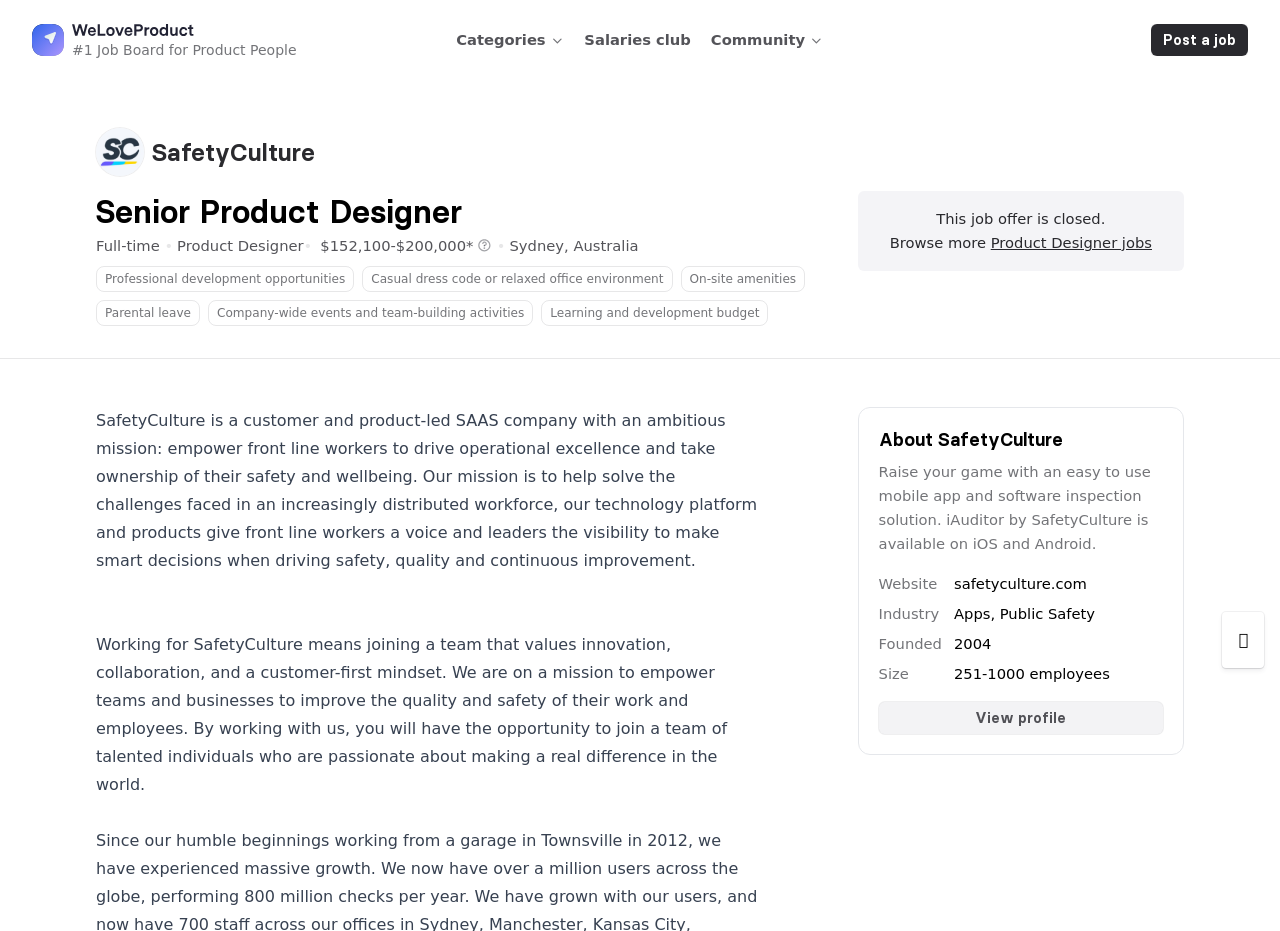Identify the bounding box coordinates for the element you need to click to achieve the following task: "Go to the 'COMPANY' page". The coordinates must be four float values ranging from 0 to 1, formatted as [left, top, right, bottom].

None